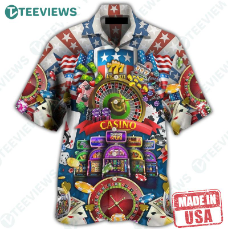Give a comprehensive caption for the image.

This vibrant Hawaiian shirt features a lively and colorful design centered around a casino theme. The shirt showcases an array of classic casino symbols, including a roulette wheel, playing cards, and dice, all set against a backdrop of bold colors and American flag motifs. With the word "CASINO" prominently displayed in the center, this shirt is perfect for those who enjoy a fun and lively style. Notably marked as "MADE IN USA," it reflects quality craftsmanship. Ideal for casual outings or themed events, this shirt combines comfort with a playful spirit, making it a standout piece in any wardrobe.